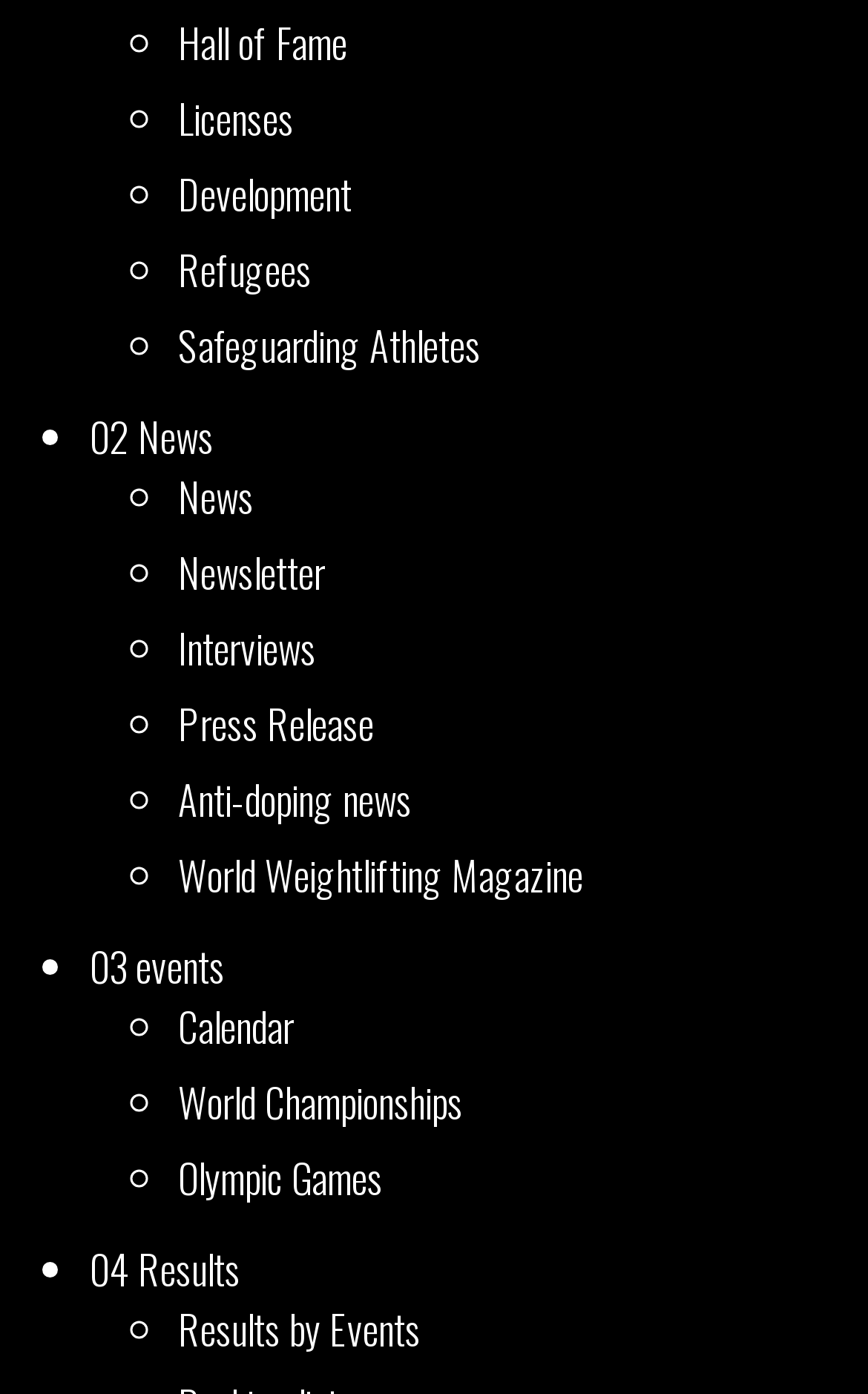Using the webpage screenshot, find the UI element described by Refugees. Provide the bounding box coordinates in the format (top-left x, top-left y, bottom-right x, bottom-right y), ensuring all values are floating point numbers between 0 and 1.

[0.205, 0.172, 0.359, 0.214]